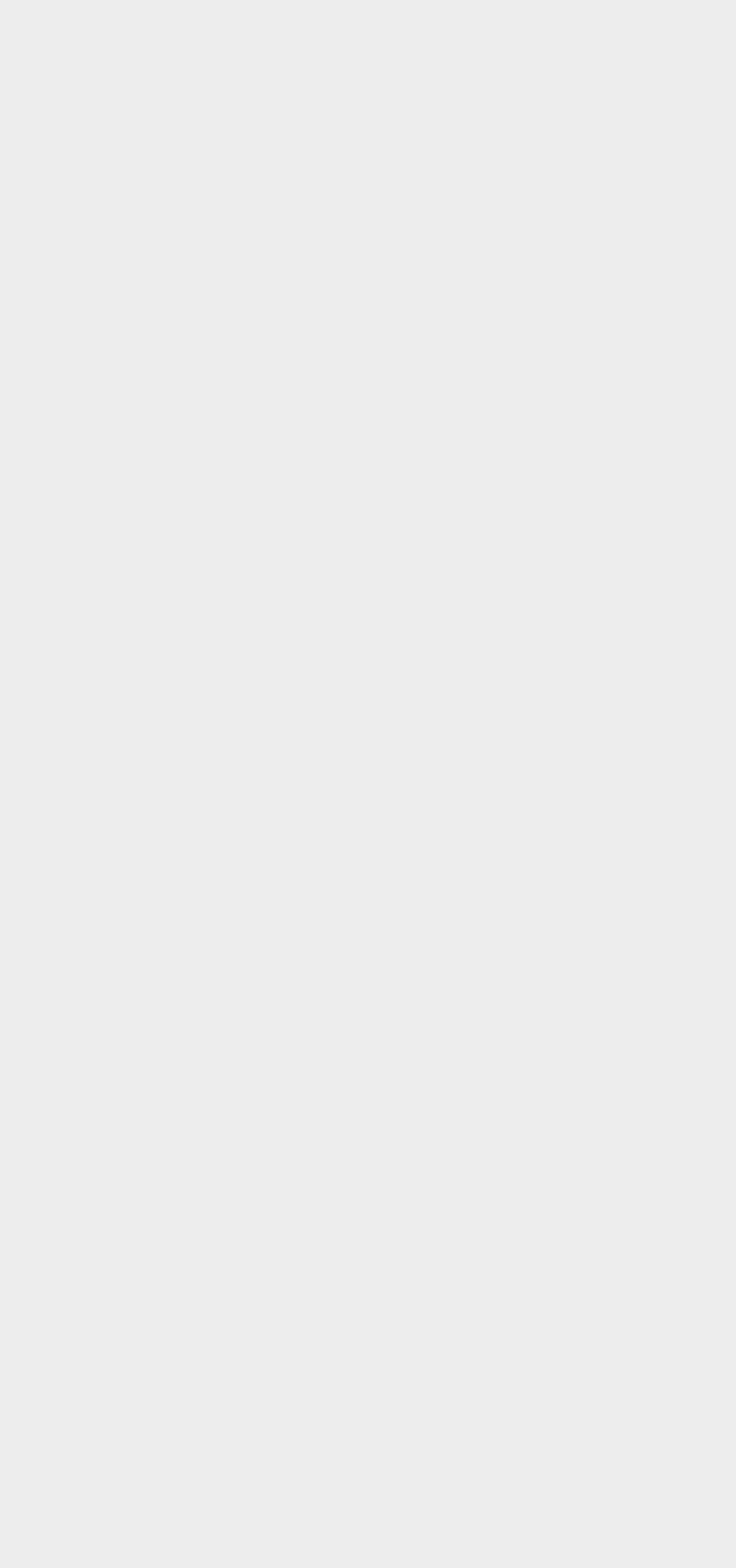Answer the question below using just one word or a short phrase: 
How can one make a donation?

Find out more